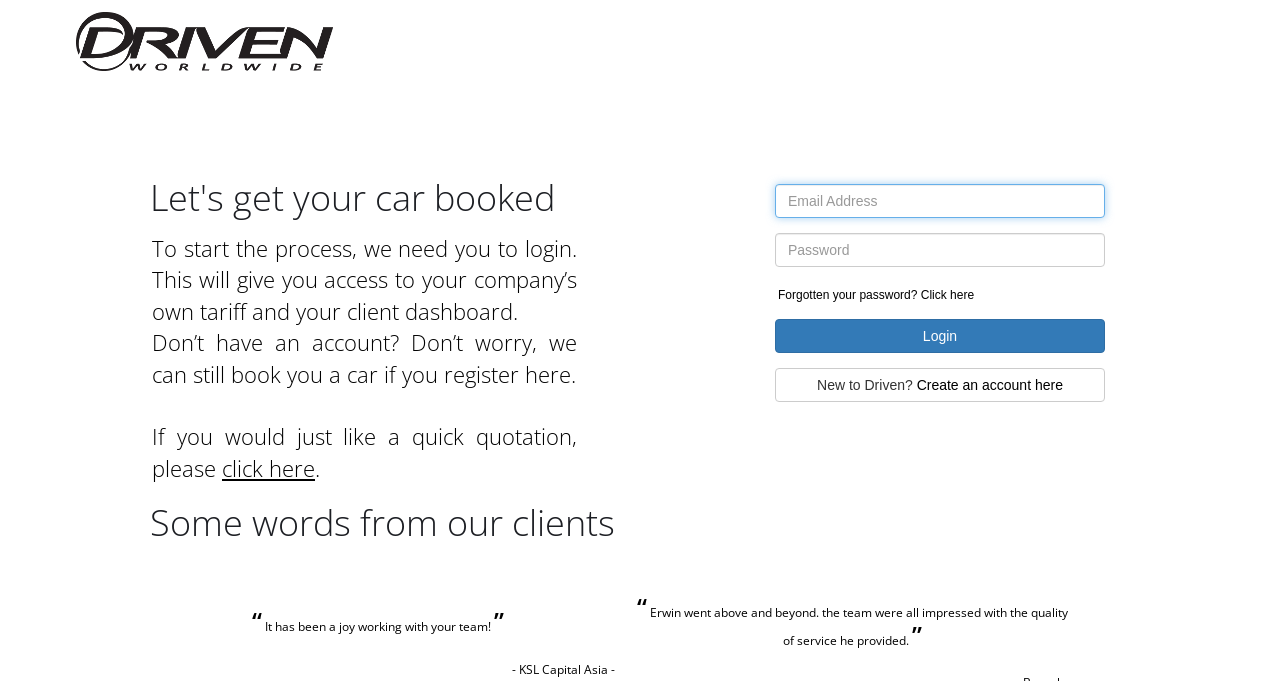What is the alternative for users who don't have an account?
Give a comprehensive and detailed explanation for the question.

According to the static text on the webpage, users who don't have an account can either register or get a quick quotation. The registration link is 'Create an account here' and the quick quotation link is 'click here'.